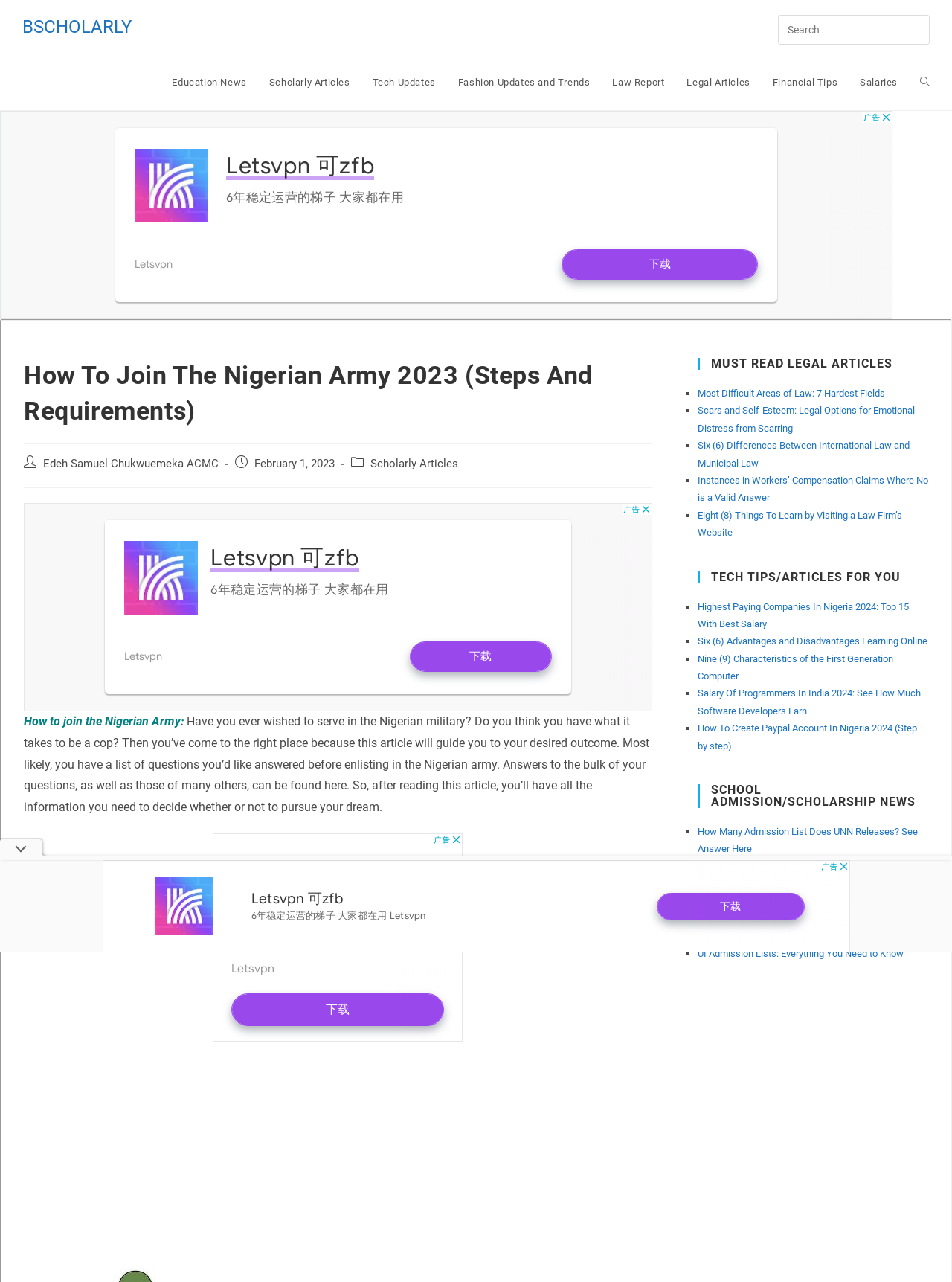Can you give a comprehensive explanation to the question given the content of the image?
What is the date of publication of the article 'How to join the Nigerian Army:'?

I found the answer by looking at the 'Post published:' section, which is located below the 'Post author:' section. The date of publication is 'February 1, 2023'.